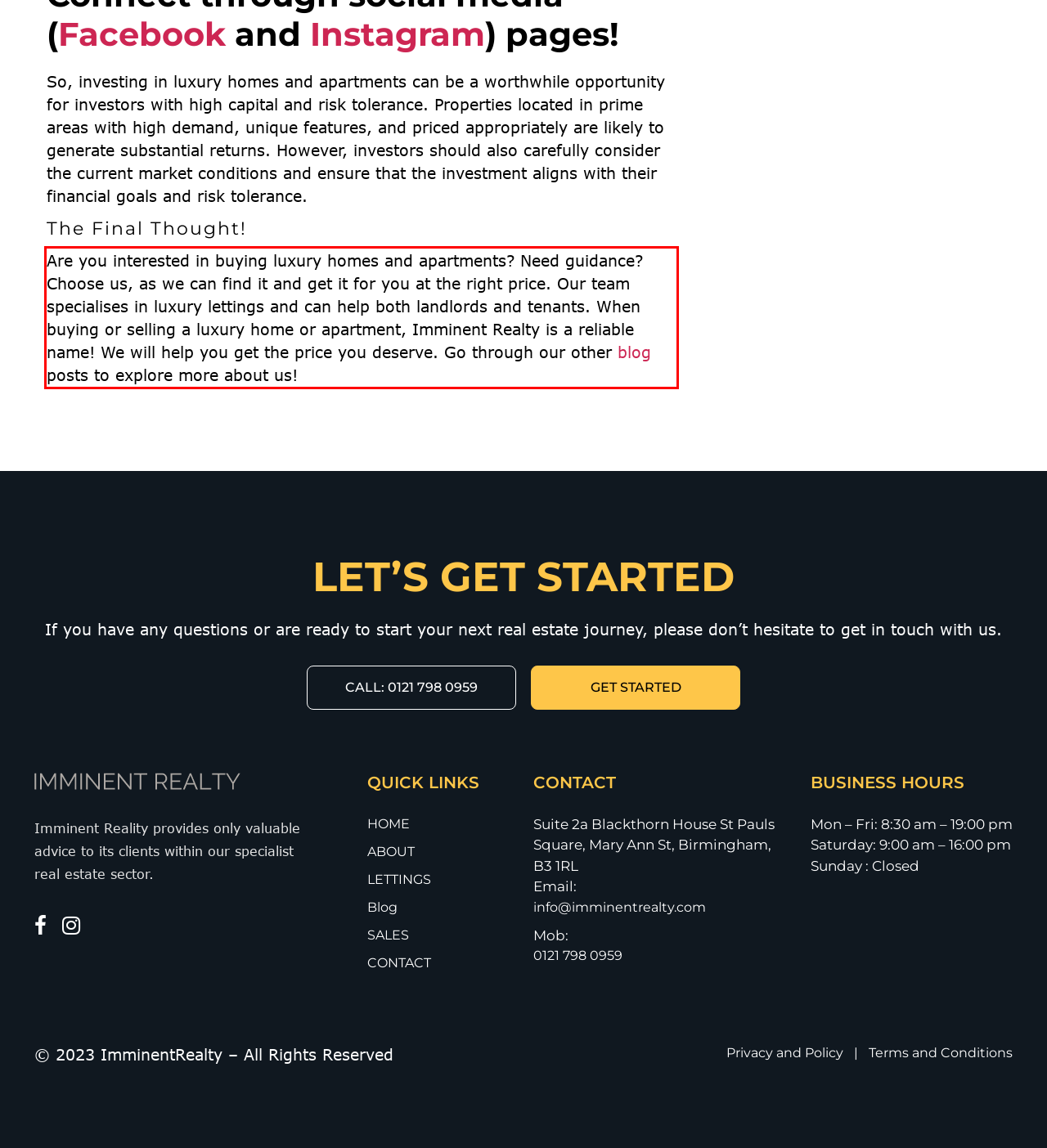Identify and extract the text within the red rectangle in the screenshot of the webpage.

Are you interested in buying luxury homes and apartments? Need guidance? Choose us, as we can find it and get it for you at the right price. Our team specialises in luxury lettings and can help both landlords and tenants. When buying or selling a luxury home or apartment, Imminent Realty is a reliable name! We will help you get the price you deserve. Go through our other blog posts to explore more about us!